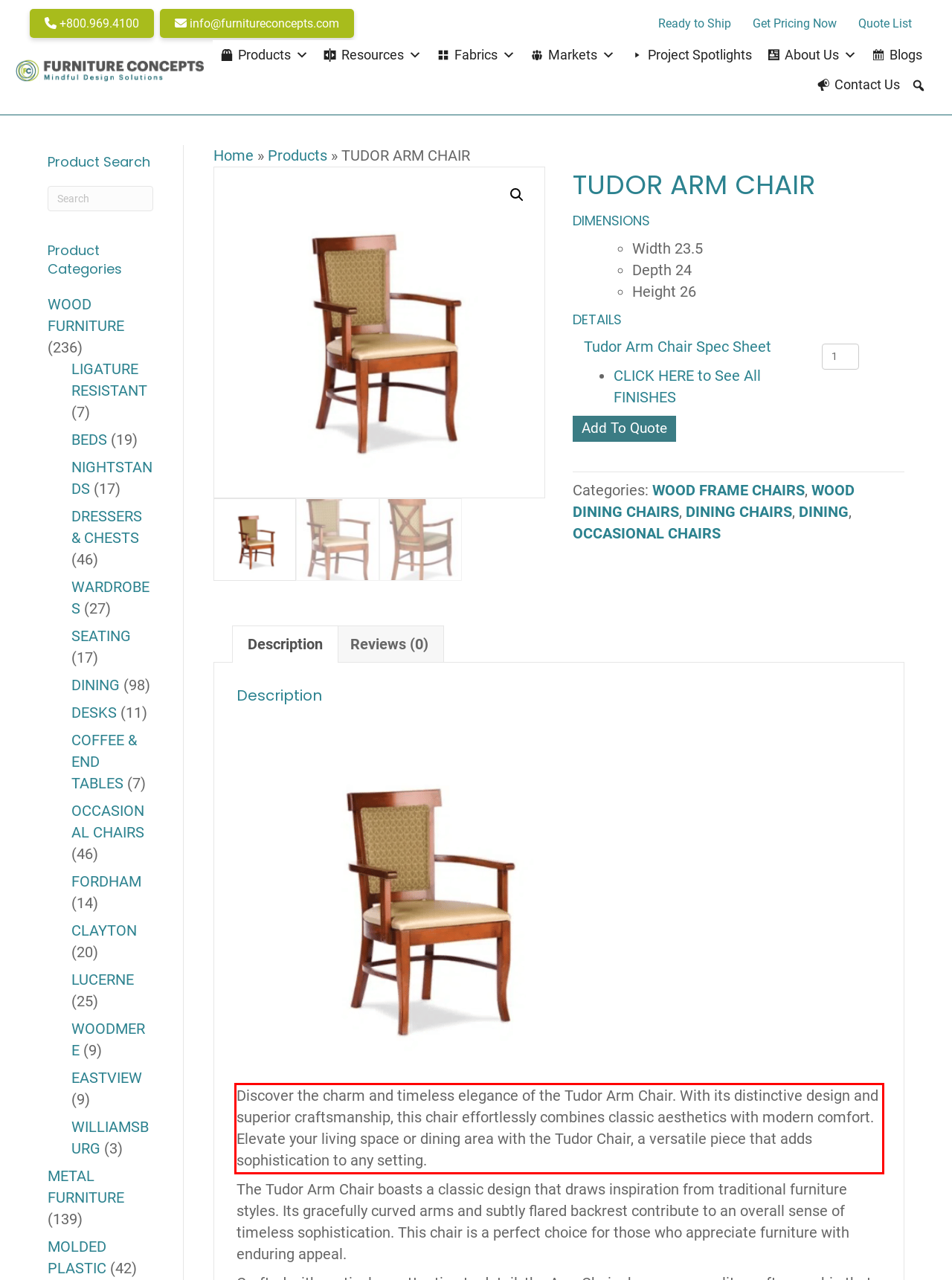There is a screenshot of a webpage with a red bounding box around a UI element. Please use OCR to extract the text within the red bounding box.

Discover the charm and timeless elegance of the Tudor Arm Chair. With its distinctive design and superior craftsmanship, this chair effortlessly combines classic aesthetics with modern comfort. Elevate your living space or dining area with the Tudor Chair, a versatile piece that adds sophistication to any setting.